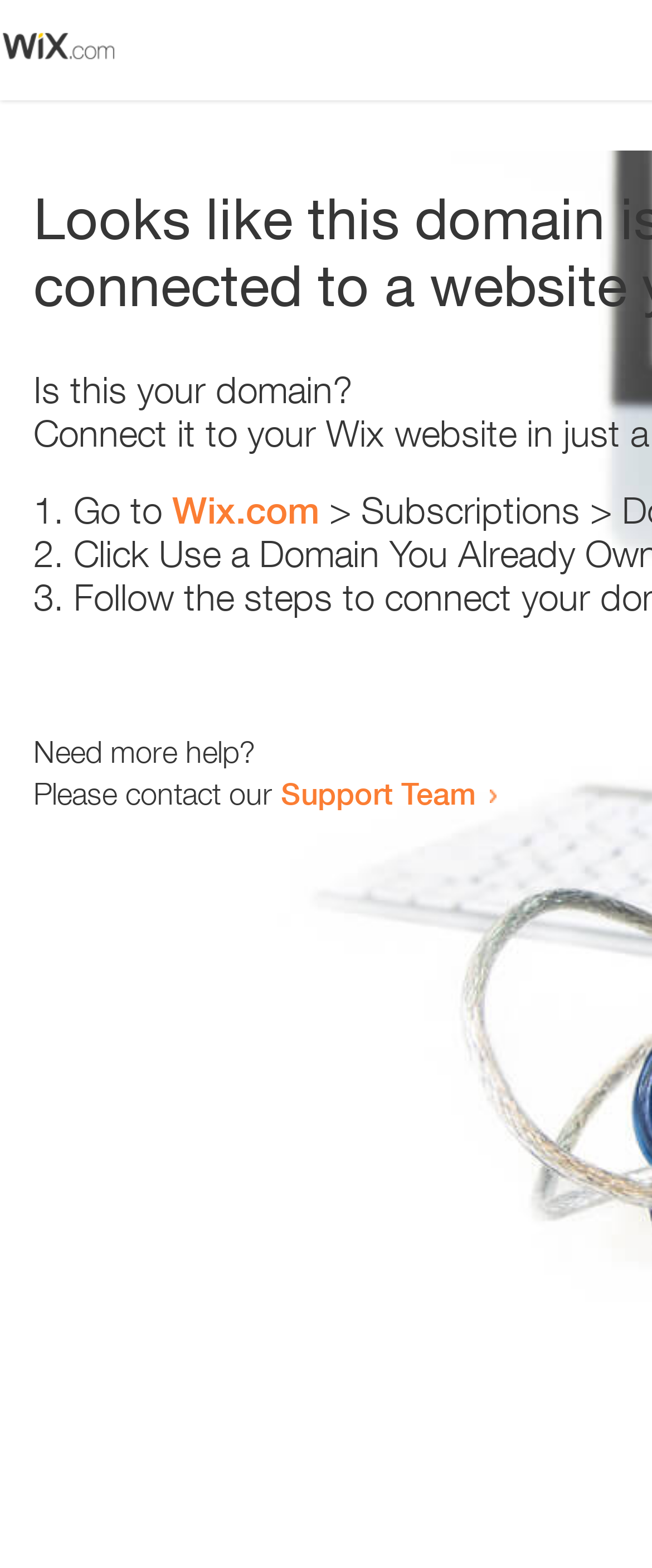How many list markers are present?
Use the image to answer the question with a single word or phrase.

3